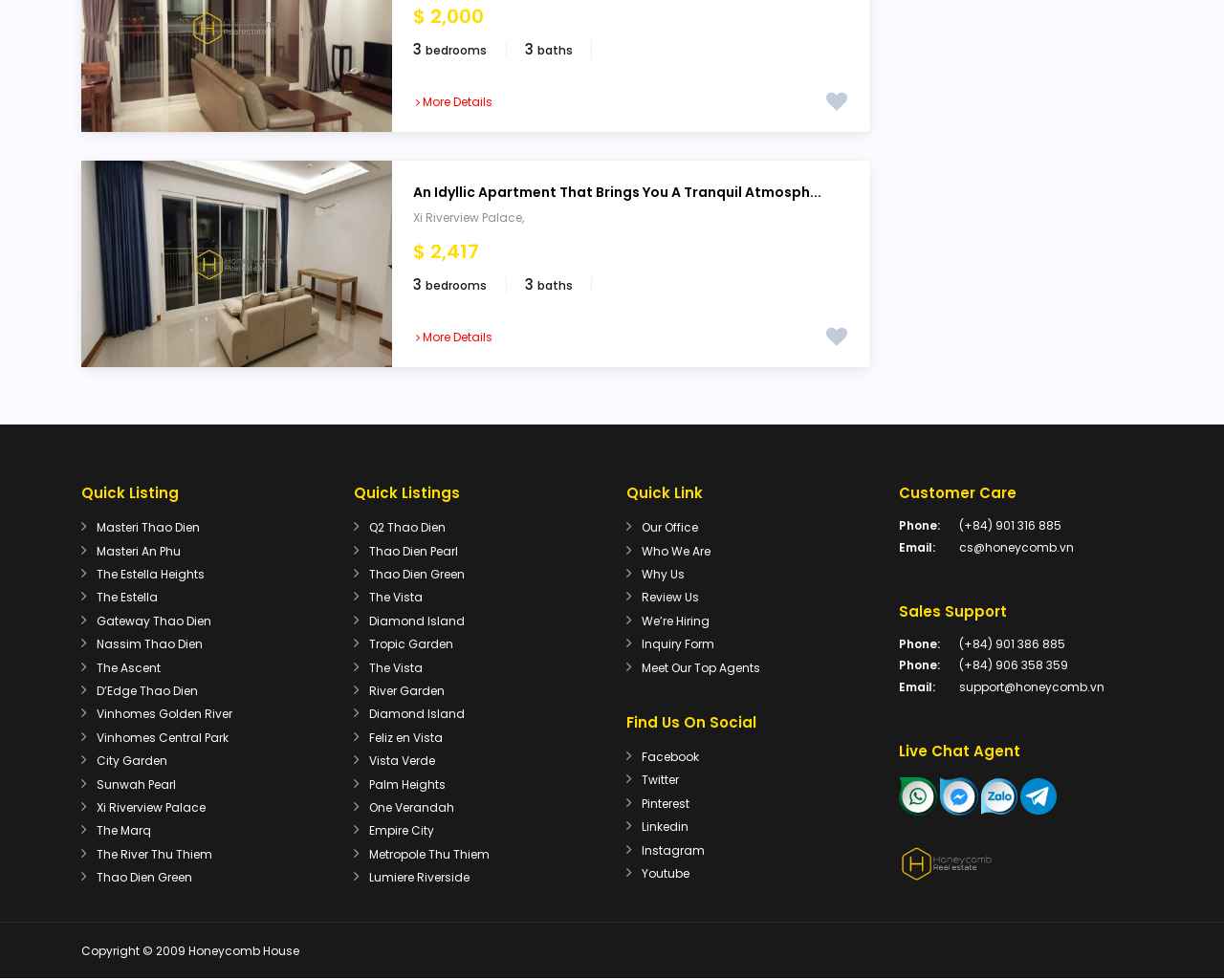Specify the bounding box coordinates (top-left x, top-left y, bottom-right x, bottom-right y) of the UI element in the screenshot that matches this description: Feliz en Vista

[0.302, 0.744, 0.362, 0.761]